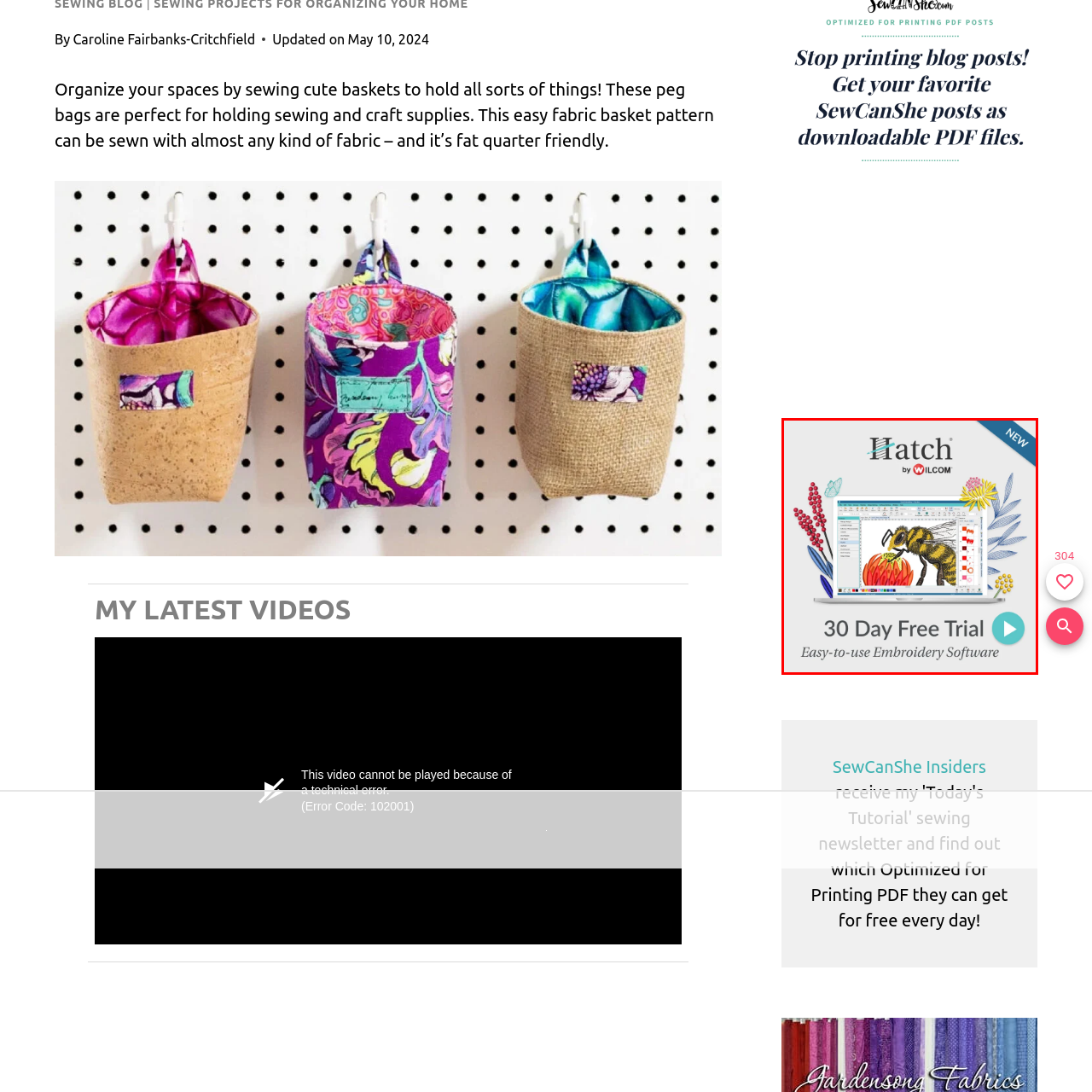Describe thoroughly what is shown in the red-bordered area of the image.

The image features a vibrant promotional graphic for "Hatch" embroidery software by Wilcom. The software is showcased on a laptop screen, displaying a colorful illustration of a bee perched on a flower, emphasizing its user-friendly design for embroidery projects. Surrounding the laptop are decorative floral elements that add an artistic touch. Prominently displayed is the text "30 Day Free Trial," inviting users to explore the software's features without commitment. A play button icon suggests interactive content, likely linking to a demonstration or tutorial of the software. This graphic combines creativity and functionality, appealing to sewing enthusiasts looking to enhance their crafting skills.